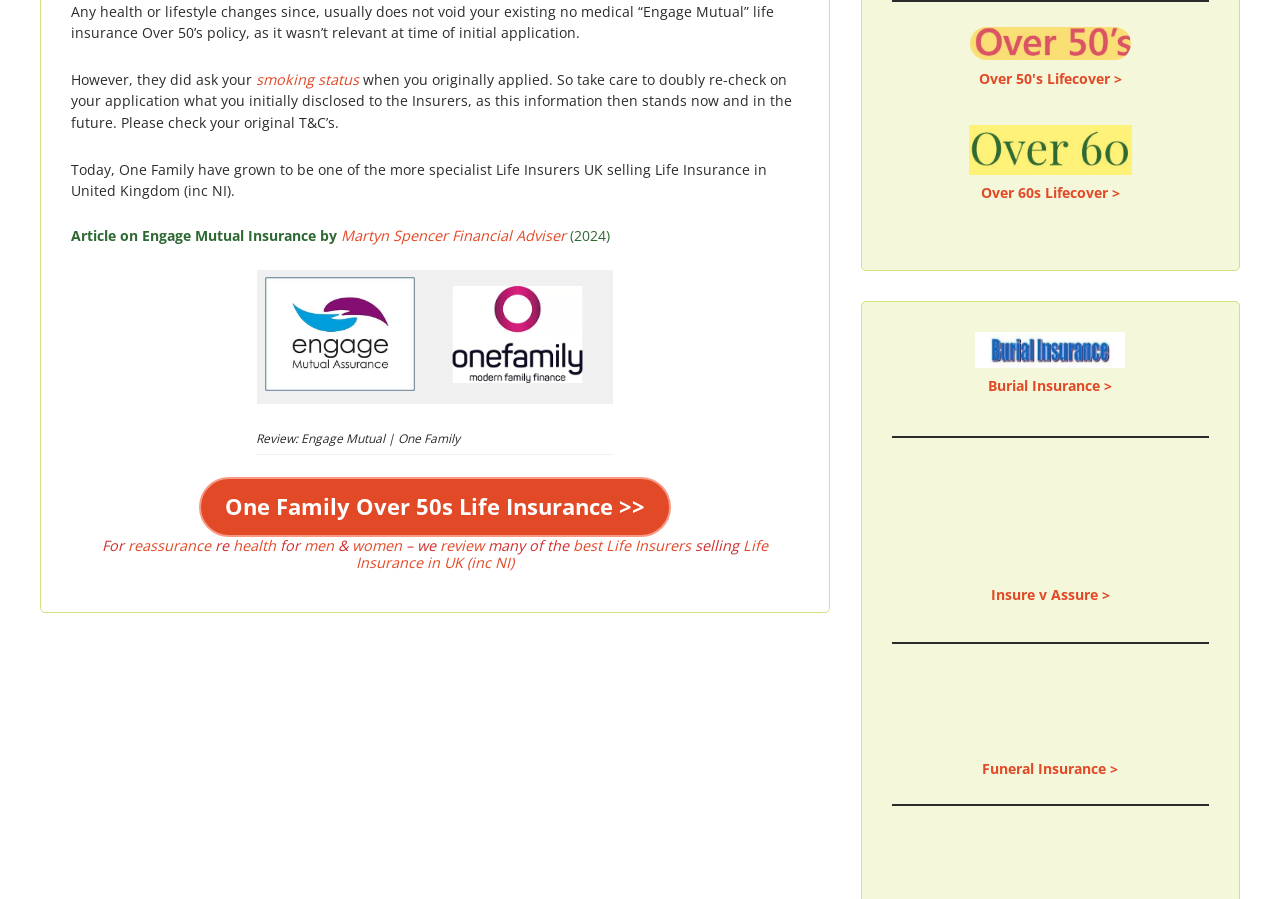Please give the bounding box coordinates of the area that should be clicked to fulfill the following instruction: "Compare 'uk funeral insurances'". The coordinates should be in the format of four float numbers from 0 to 1, i.e., [left, top, right, bottom].

[0.76, 0.796, 0.881, 0.817]